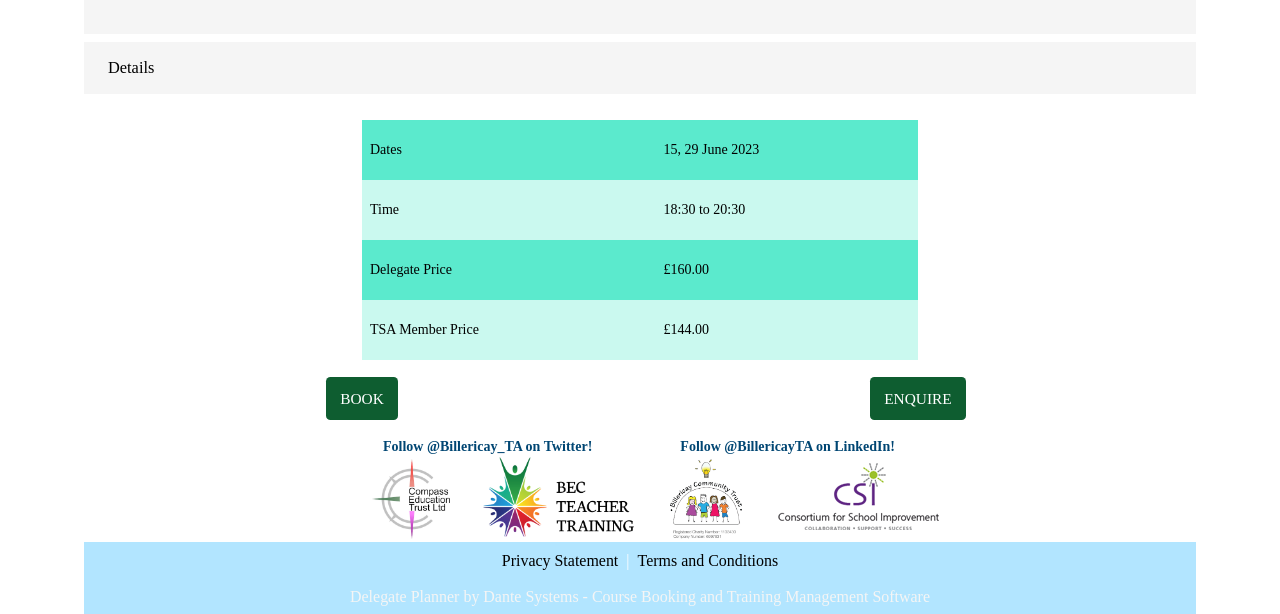Please find the bounding box coordinates of the element that you should click to achieve the following instruction: "View event details". The coordinates should be presented as four float numbers between 0 and 1: [left, top, right, bottom].

[0.066, 0.069, 0.934, 0.153]